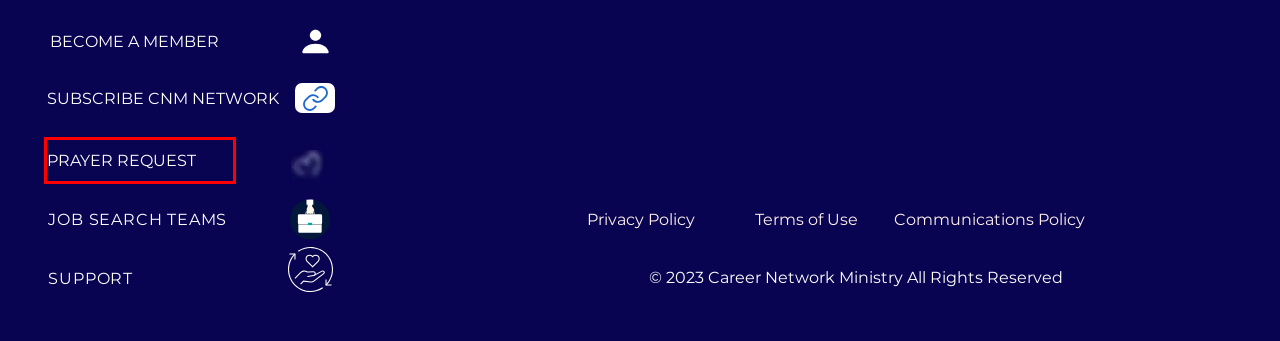You have a screenshot of a webpage with a red bounding box around an element. Choose the best matching webpage description that would appear after clicking the highlighted element. Here are the candidates:
A. PRIVACY POLICY | CNM
B. CONTACT US  | CNM VIENNA, VA
C. PRAYER REQUEST | CNM
D. CNM COMMUNICATIONS POLICY
E. TERMS OF USE | CNM
F. MEMBERSHIP | CNM
G. CNM MEMBERS ONLY-VIRTUAL COMMUNITY FORUM| CNM
H. JOB SEARCH ACCOUNTABILITY TEAMS | VIRTUAL JOB  SUPPORT GROUPS|CNM

C